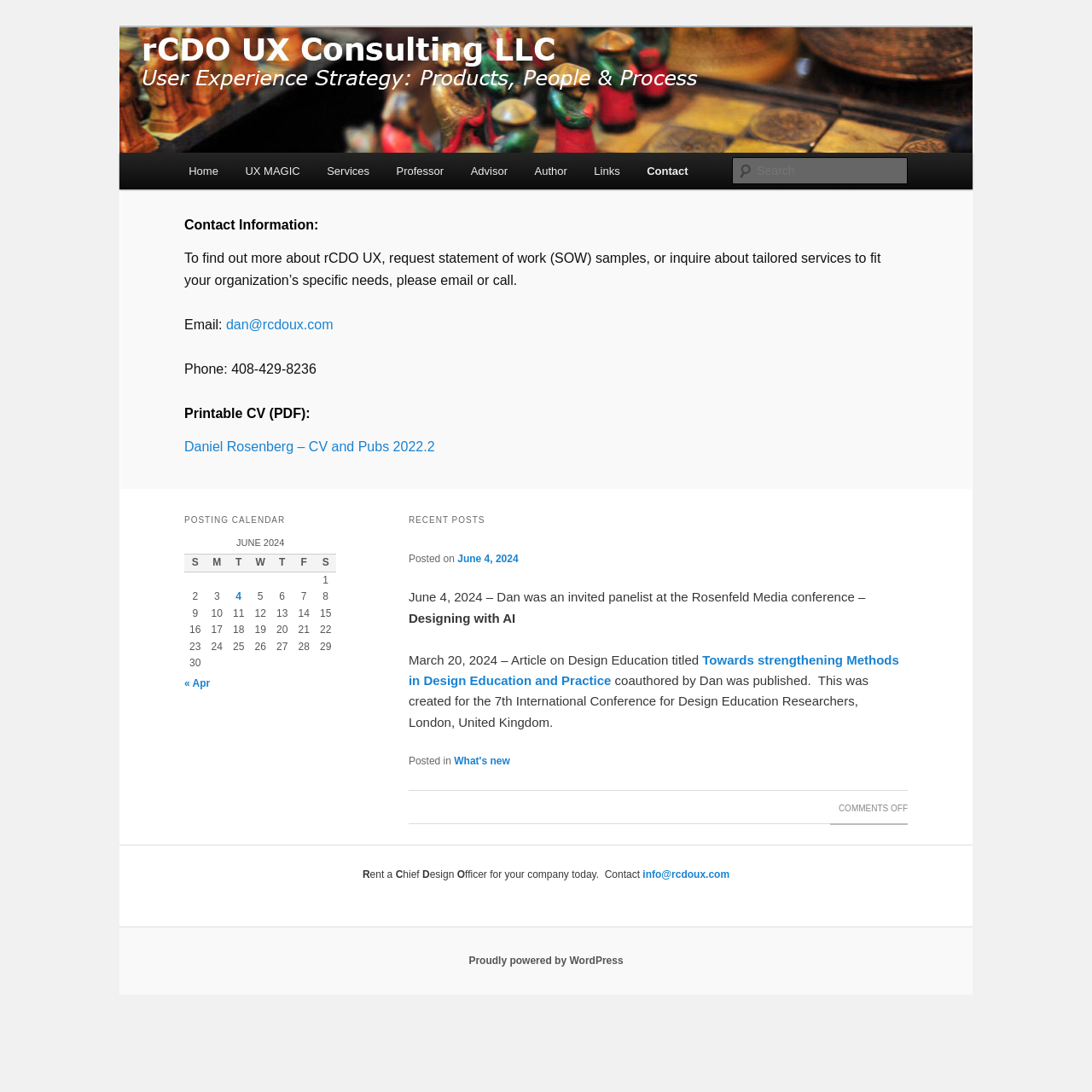Using the image as a reference, answer the following question in as much detail as possible:
What is the phone number?

The phone number can be found in the contact information section, which is located in the main article element on the webpage. It is listed as 'Phone: 408-429-8236'.